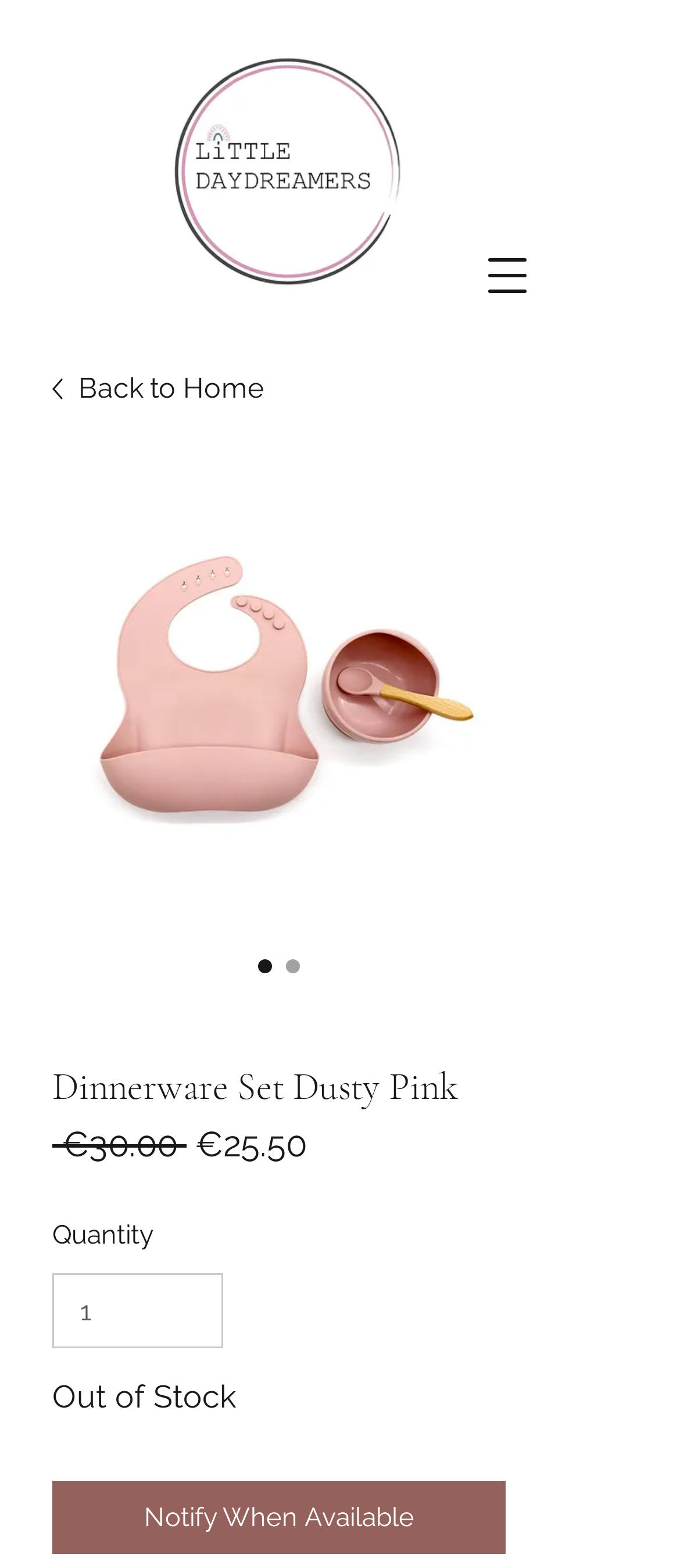What is the minimum quantity that can be ordered?
Provide a detailed and well-explained answer to the question.

I looked at the spinbutton element labeled 'Quantity' and found that the minimum value is 1, which means the customer can order at least one dinnerware set.